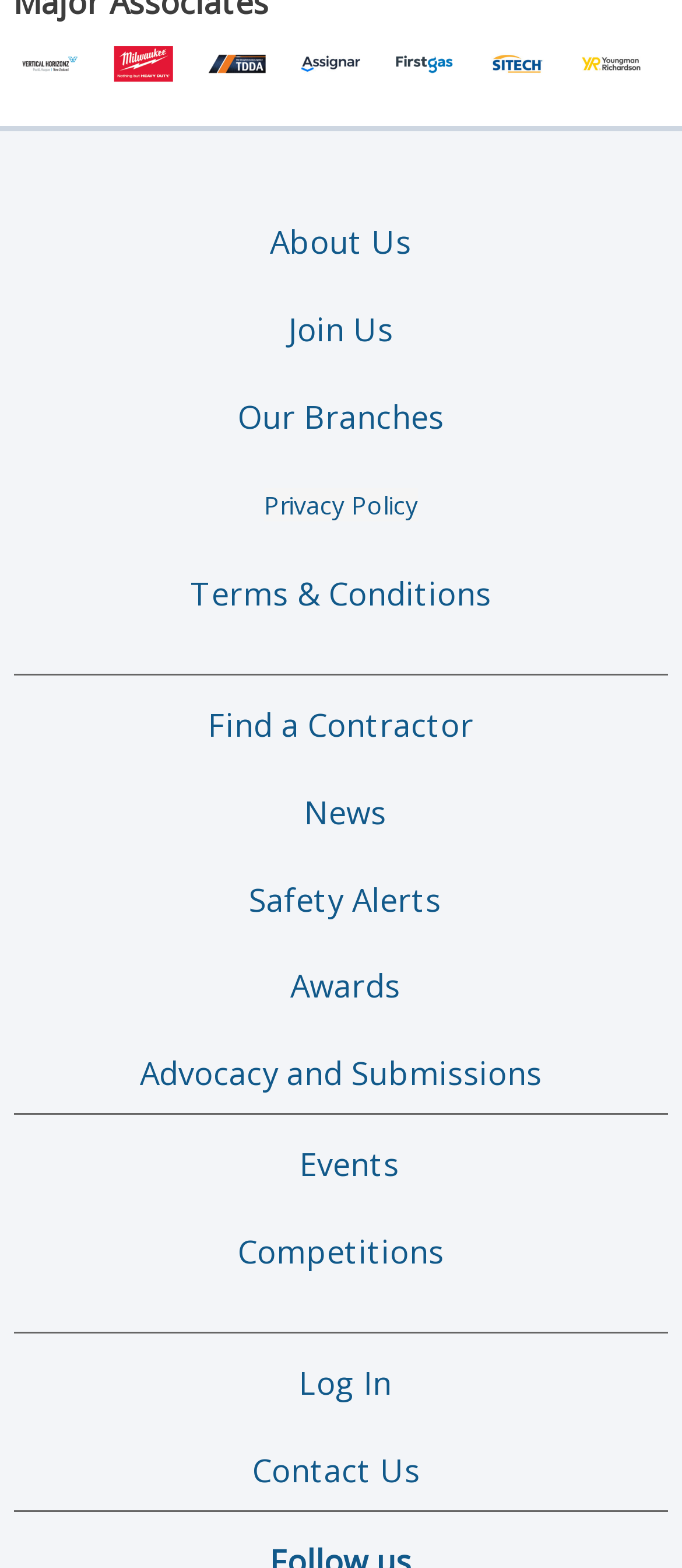Determine the bounding box coordinates for the element that should be clicked to follow this instruction: "Find a Contractor". The coordinates should be given as four float numbers between 0 and 1, in the format [left, top, right, bottom].

[0.305, 0.449, 0.695, 0.476]